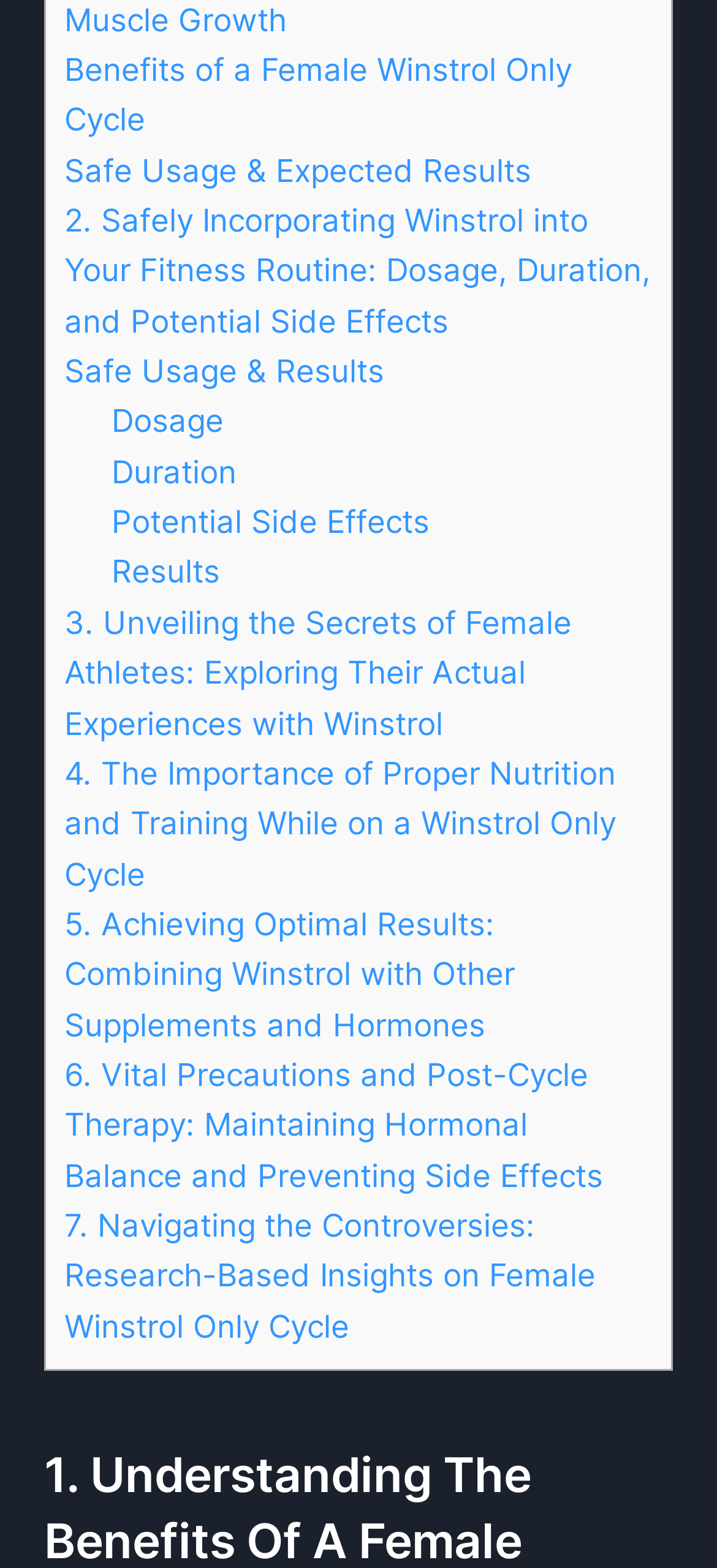Using the provided description parent_node: Written by Eddy., find the bounding box coordinates for the UI element. Provide the coordinates in (top-left x, top-left y, bottom-right x, bottom-right y) format, ensuring all values are between 0 and 1.

None